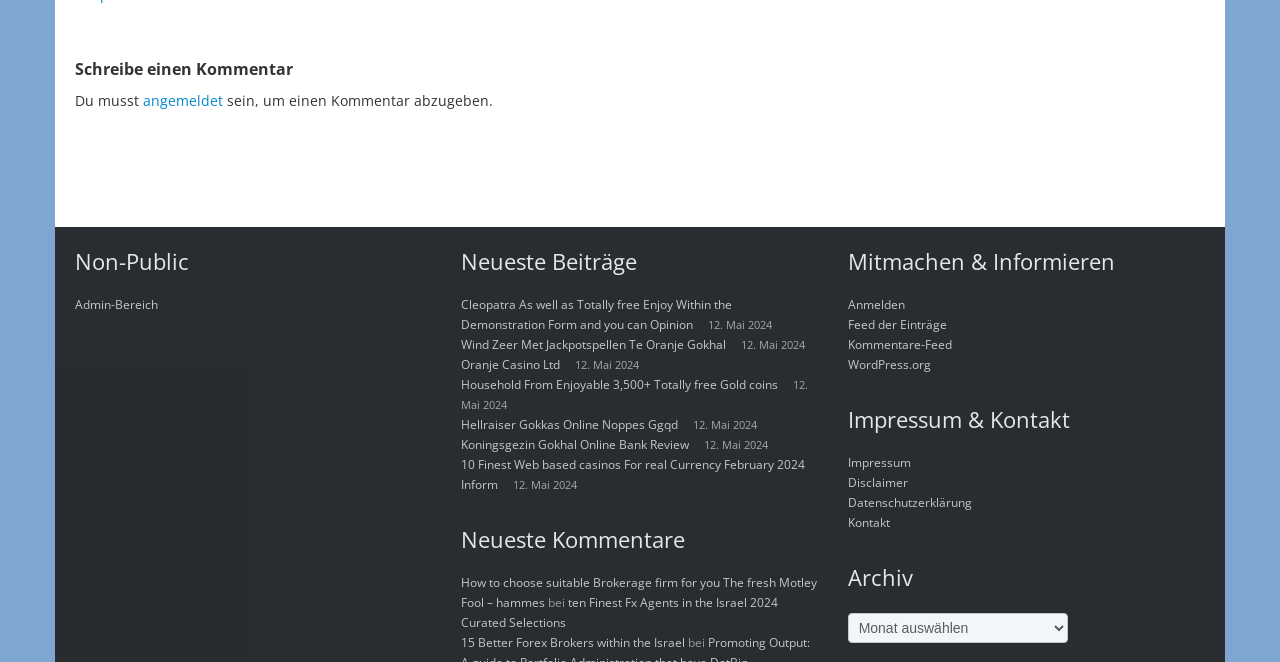Determine the bounding box coordinates of the region to click in order to accomplish the following instruction: "View latest posts". Provide the coordinates as four float numbers between 0 and 1, specifically [left, top, right, bottom].

[0.36, 0.358, 0.64, 0.431]